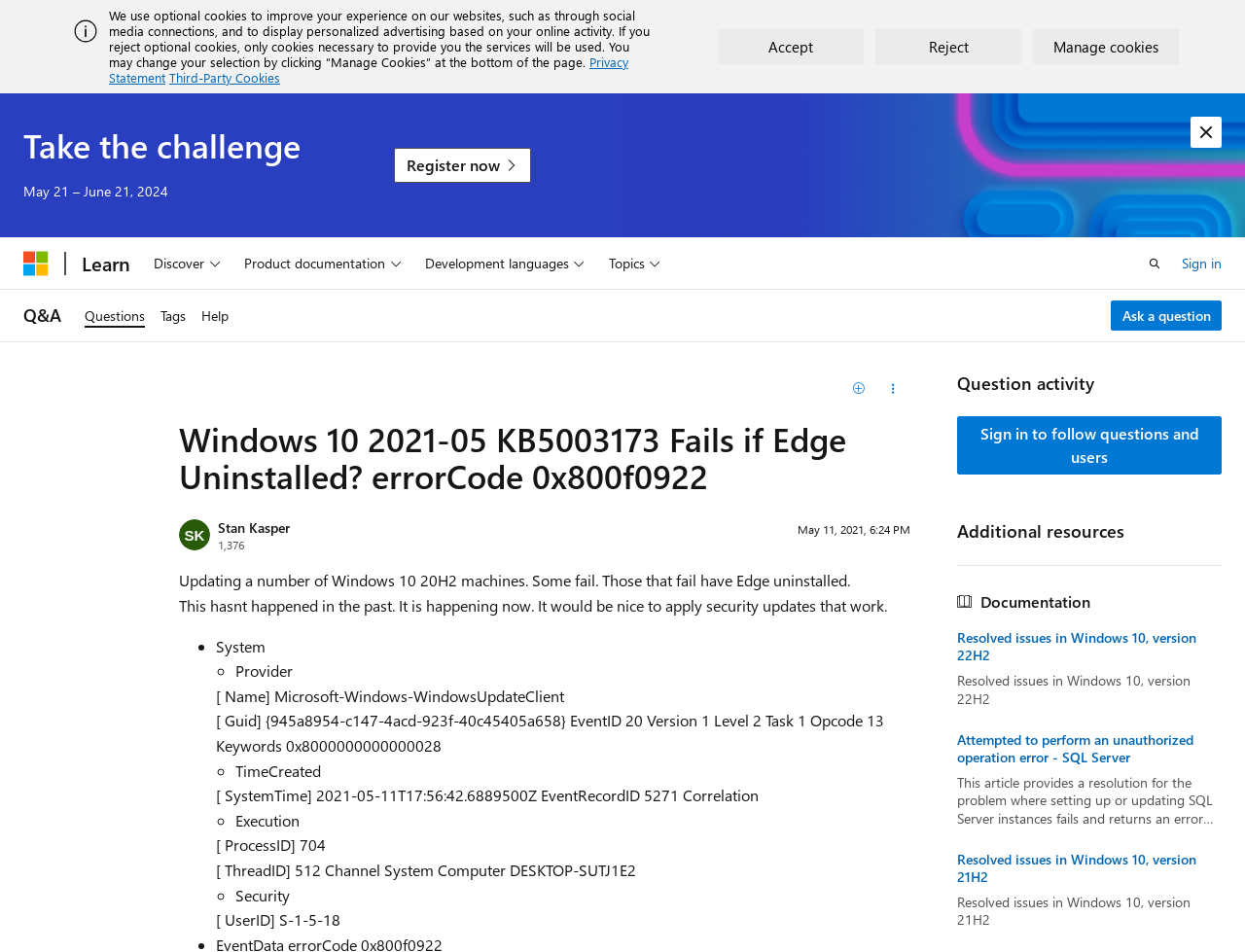Who asked the question?
Please answer using one word or phrase, based on the screenshot.

Stan Kasper